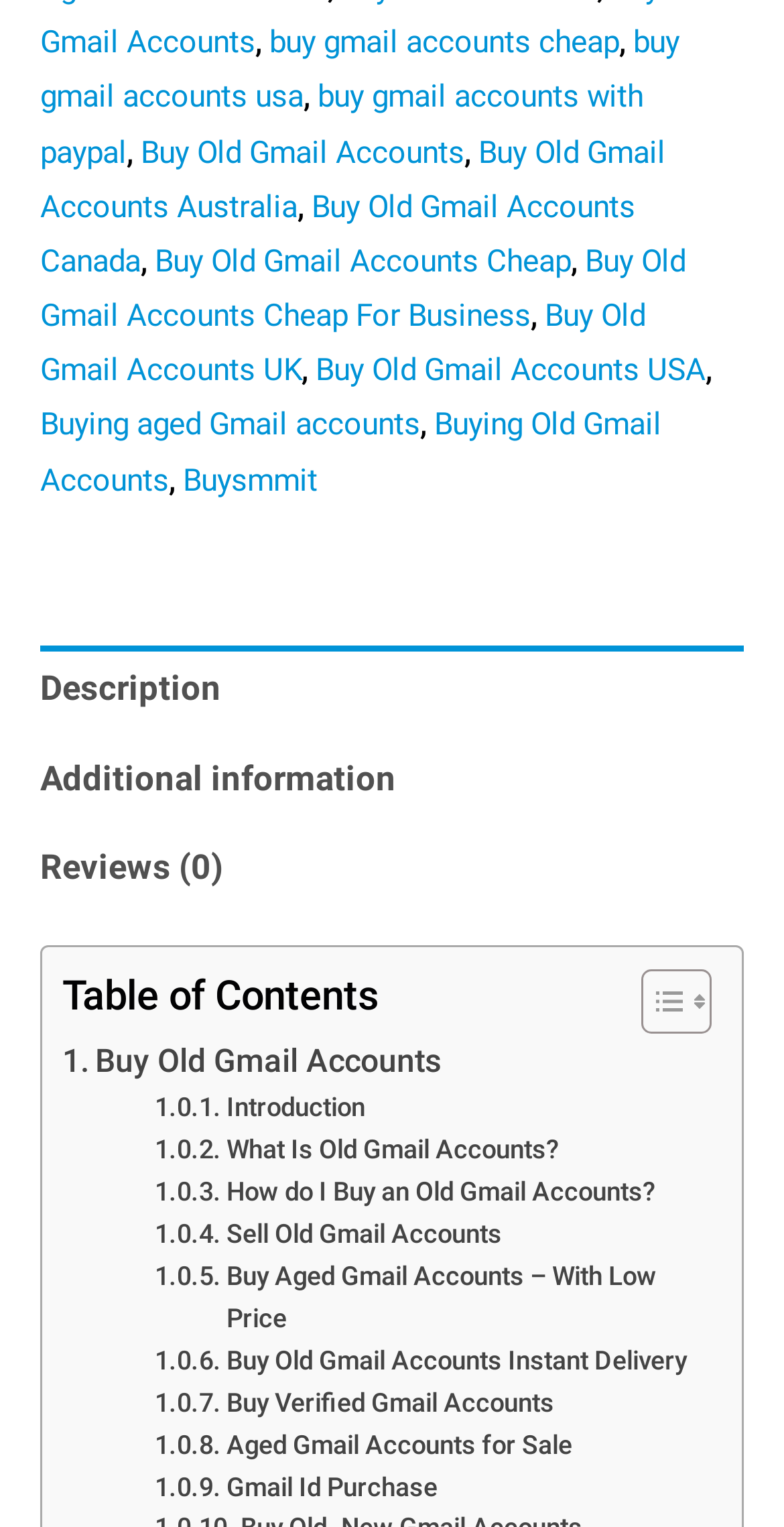Using the provided element description: "Additional information", identify the bounding box coordinates. The coordinates should be four floats between 0 and 1 in the order [left, top, right, bottom].

[0.051, 0.481, 0.949, 0.539]